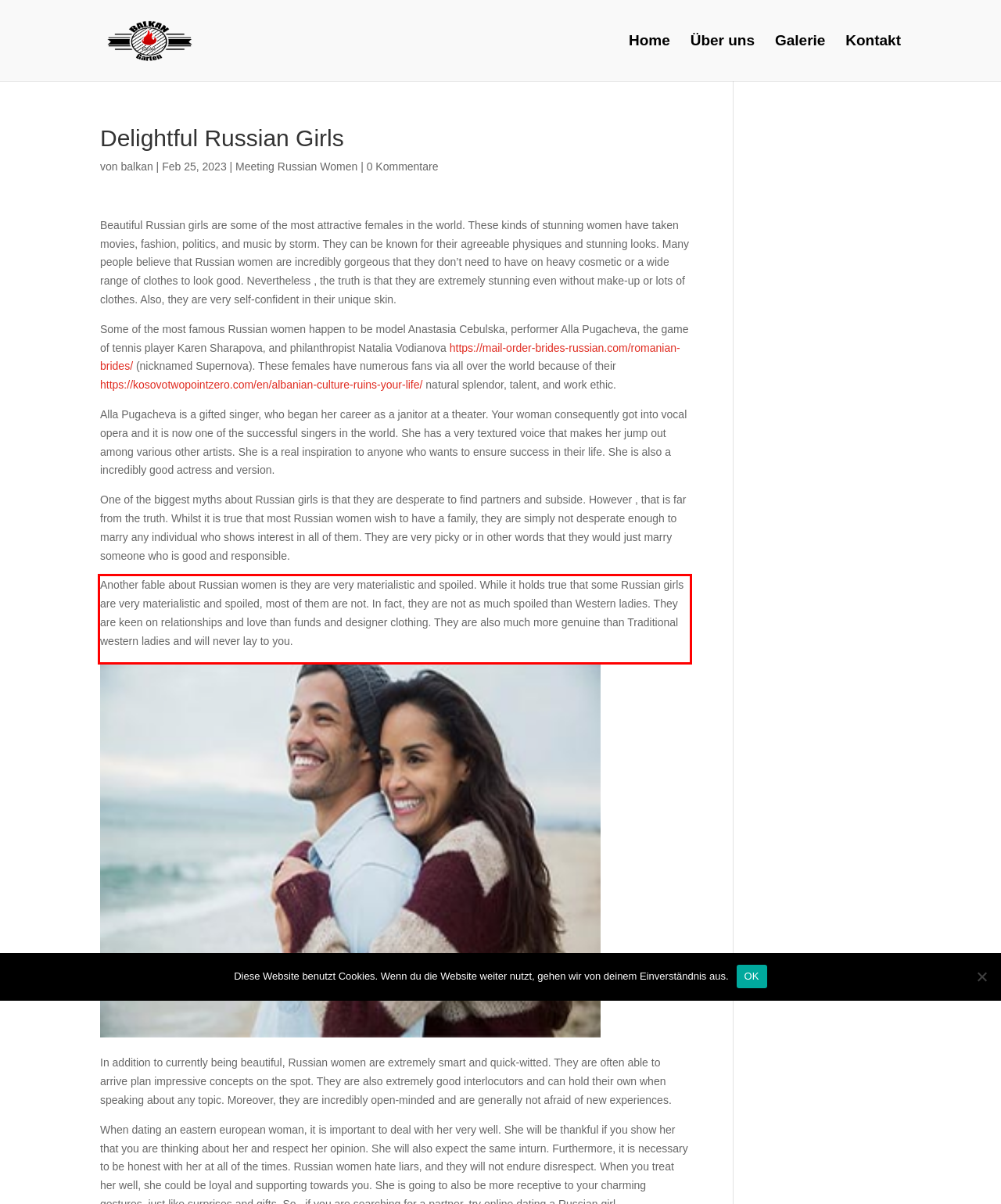You have a webpage screenshot with a red rectangle surrounding a UI element. Extract the text content from within this red bounding box.

Another fable about Russian women is they are very materialistic and spoiled. While it holds true that some Russian girls are very materialistic and spoiled, most of them are not. In fact, they are not as much spoiled than Western ladies. They are keen on relationships and love than funds and designer clothing. They are also much more genuine than Traditional western ladies and will never lay to you.